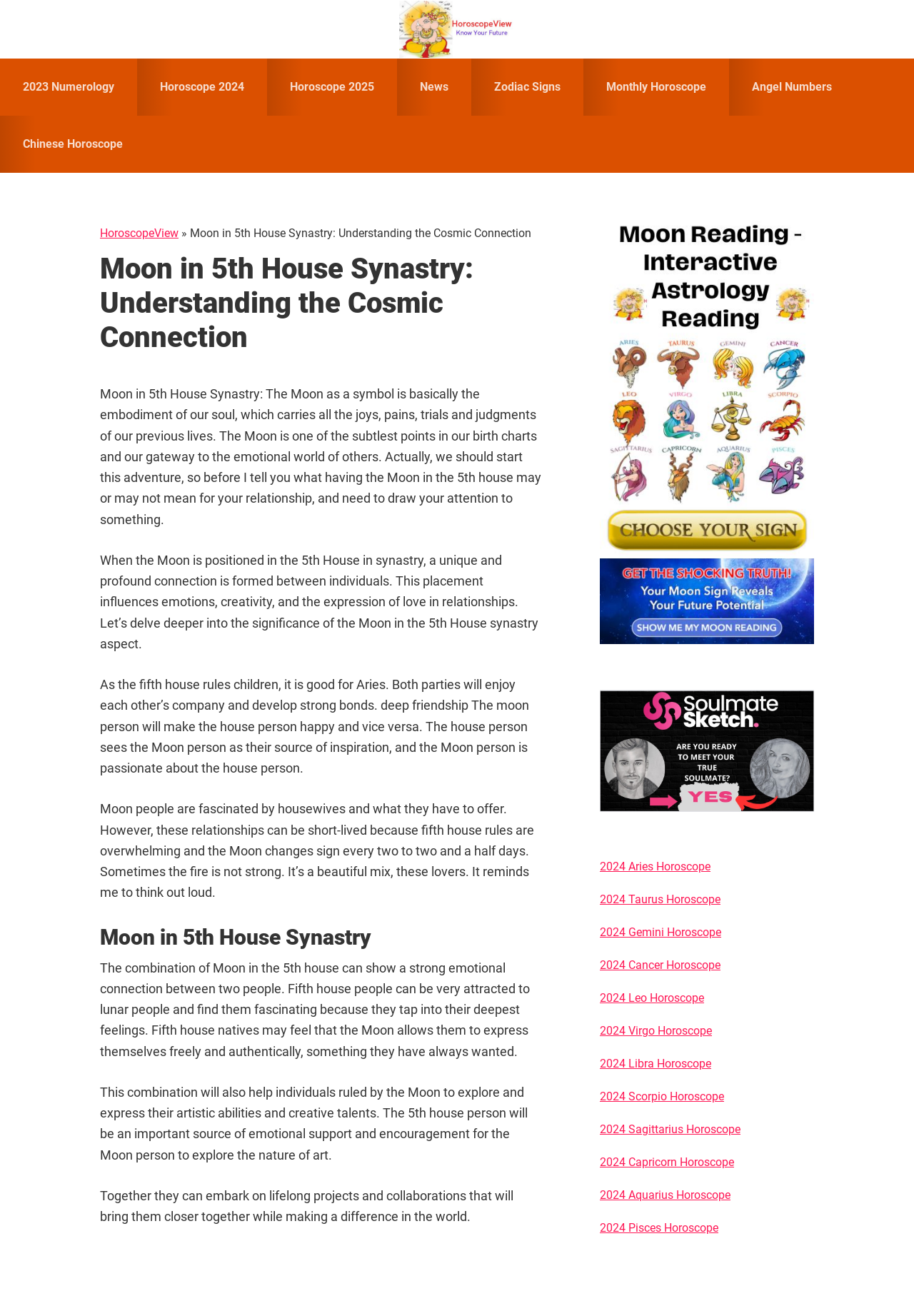Give a detailed account of the webpage.

The webpage is about Moon in 5th House Synastry, which is a concept in astrology that deals with the emotional connection between individuals. The page has a navigation menu at the top with links to various horoscope-related topics, including 2023 Numerology, Horoscope 2024, and Zodiac Signs.

Below the navigation menu, there is a heading that reads "Moon in 5th House Synastry: Understanding the Cosmic Connection." This is followed by a block of text that explains the concept of Moon in 5th House Synastry, which is about the emotional connection between individuals and how it influences their relationships.

The text is divided into several paragraphs, each discussing a different aspect of Moon in 5th House Synastry. The paragraphs are arranged in a vertical column, with the first paragraph starting from the top-left corner of the page and the subsequent paragraphs flowing downwards.

To the right of the main text column, there is a sidebar with several links to related topics, including moon reading, soulmate sketch, and horoscopes for different zodiac signs. The sidebar is headed by a title that reads "Primary Sidebar." The links in the sidebar are accompanied by images that illustrate the topics they represent.

Overall, the webpage is focused on providing information about Moon in 5th House Synastry and its significance in relationships. The layout is clean and easy to navigate, with clear headings and concise text that makes it easy to understand the concept.